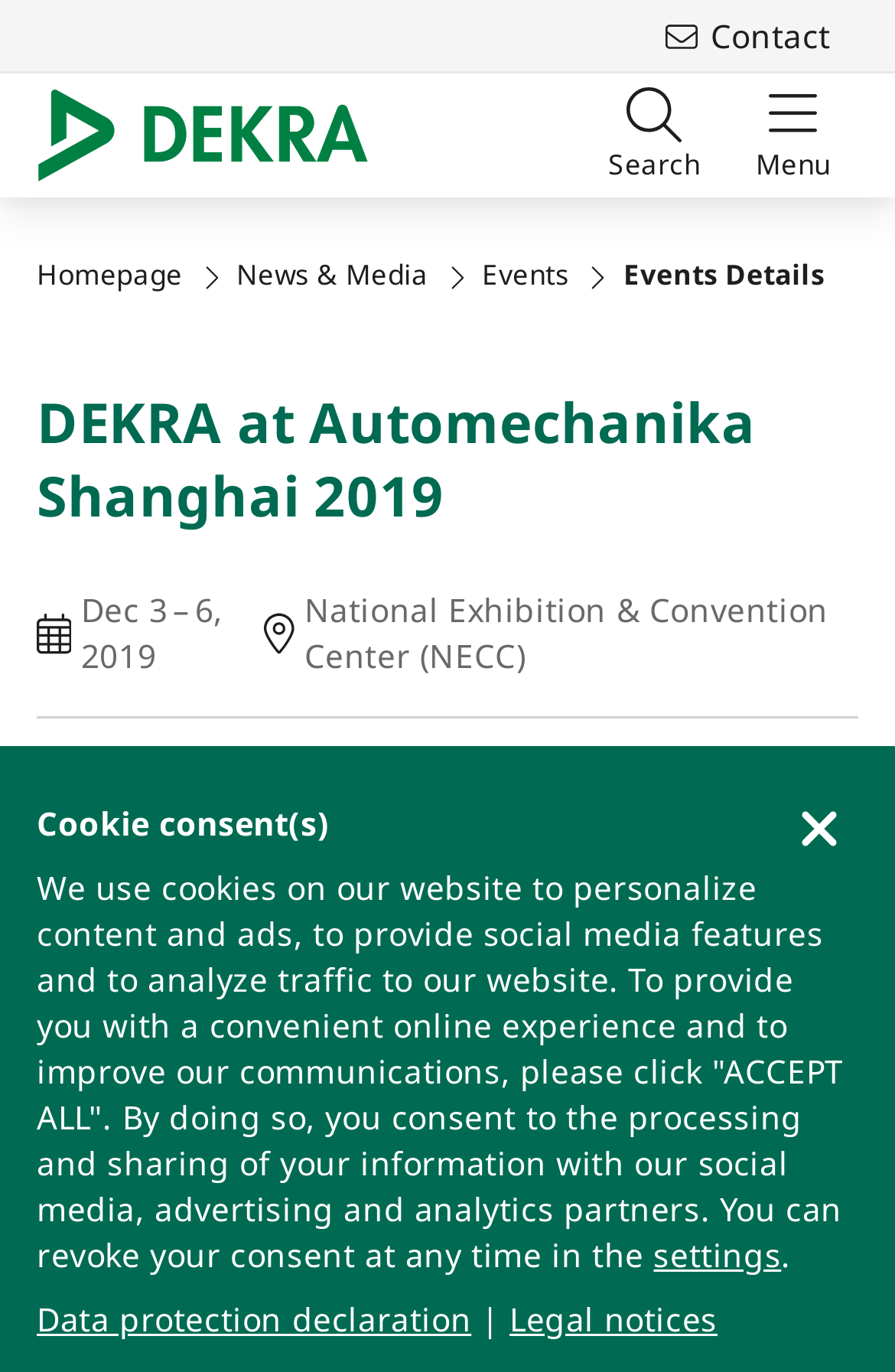What is the title or heading displayed on the webpage?

DEKRA at Automechanika Shanghai 2019